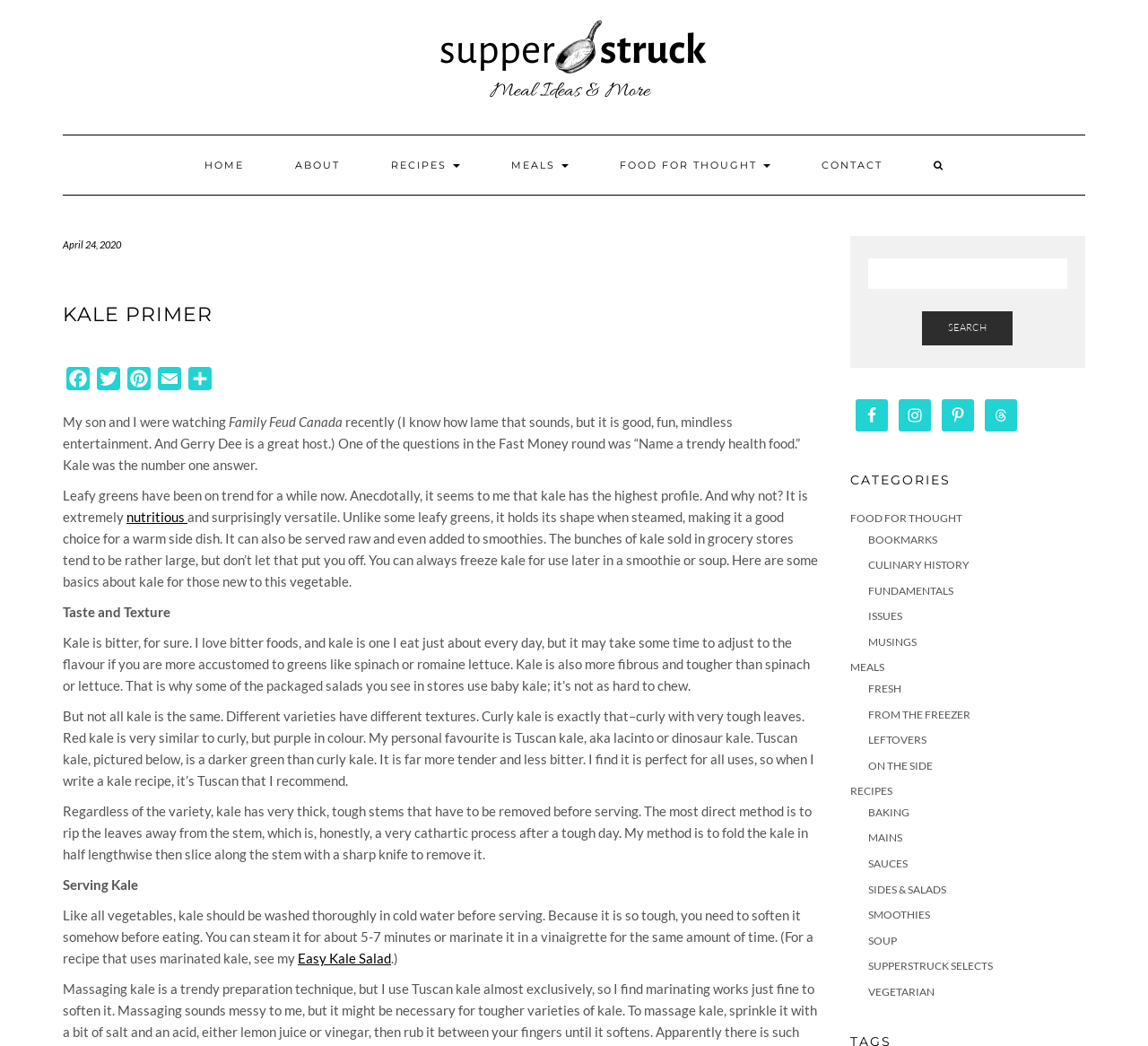For the element described, predict the bounding box coordinates as (top-left x, top-left y, bottom-right x, bottom-right y). All values should be between 0 and 1. Element description: Food for Thought

[0.518, 0.13, 0.692, 0.186]